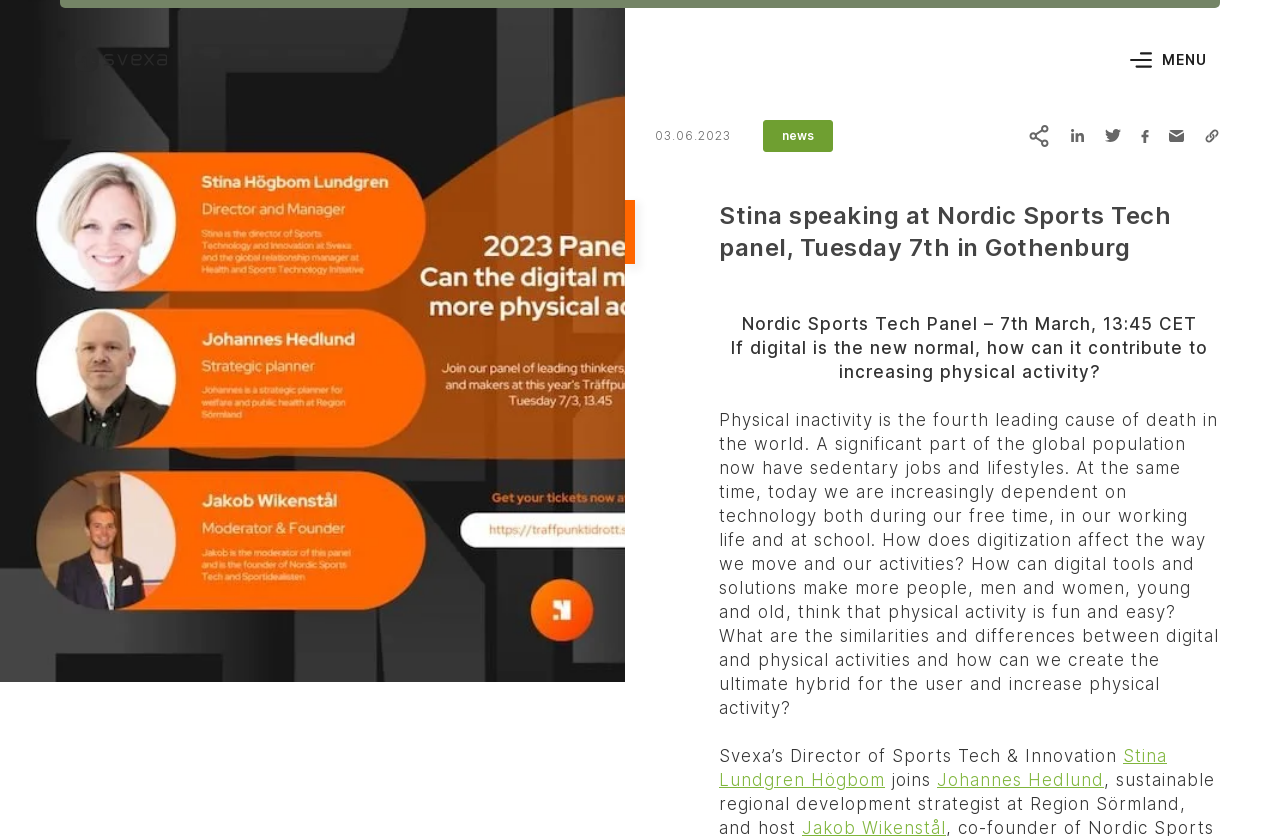Provide the bounding box coordinates of the HTML element described by the text: "FAQ". The coordinates should be in the format [left, top, right, bottom] with values between 0 and 1.

None